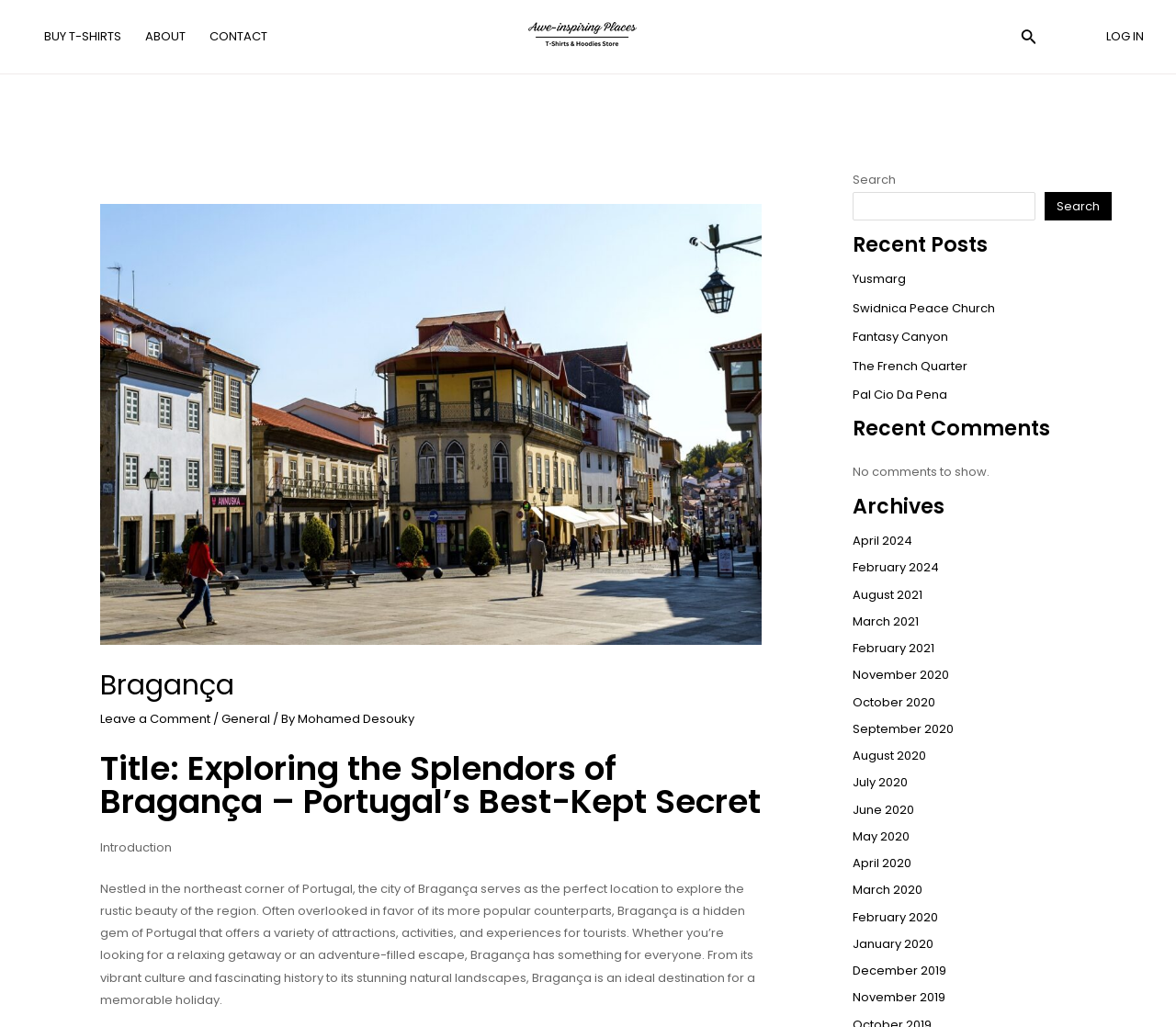Find the bounding box coordinates for the area you need to click to carry out the instruction: "Click on the 'Primary Viva Result 2024 PDF' link". The coordinates should be four float numbers between 0 and 1, indicated as [left, top, right, bottom].

None